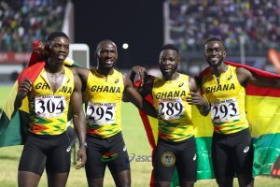What are the athletes celebrating?
Please provide a comprehensive answer based on the details in the screenshot.

The caption explicitly states that the athletes are celebrating their qualification for the Paris Olympic Games, which is a significant achievement in their athletic journey.